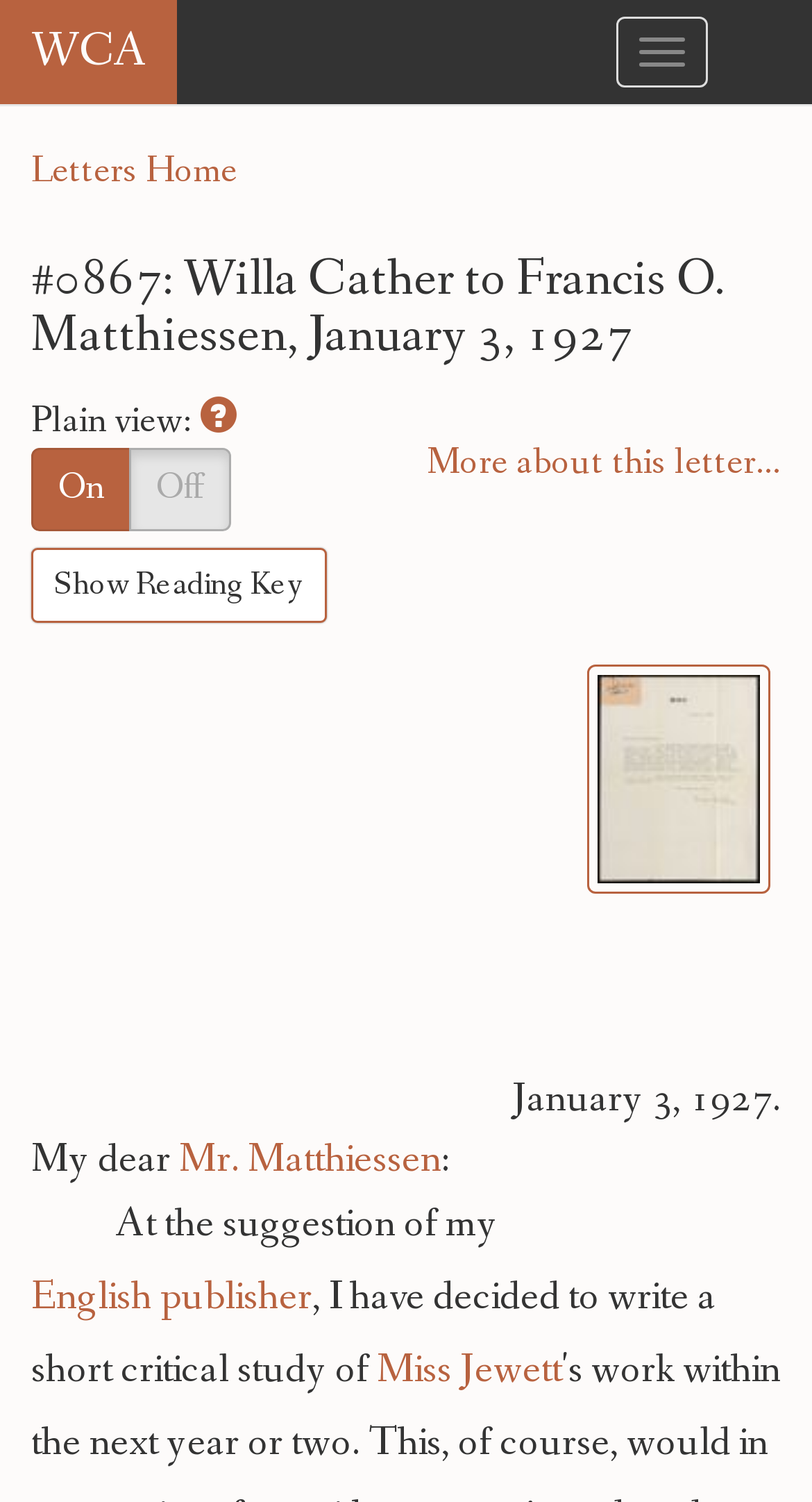Use a single word or phrase to answer the following:
What is the date of the letter?

January 3, 1927